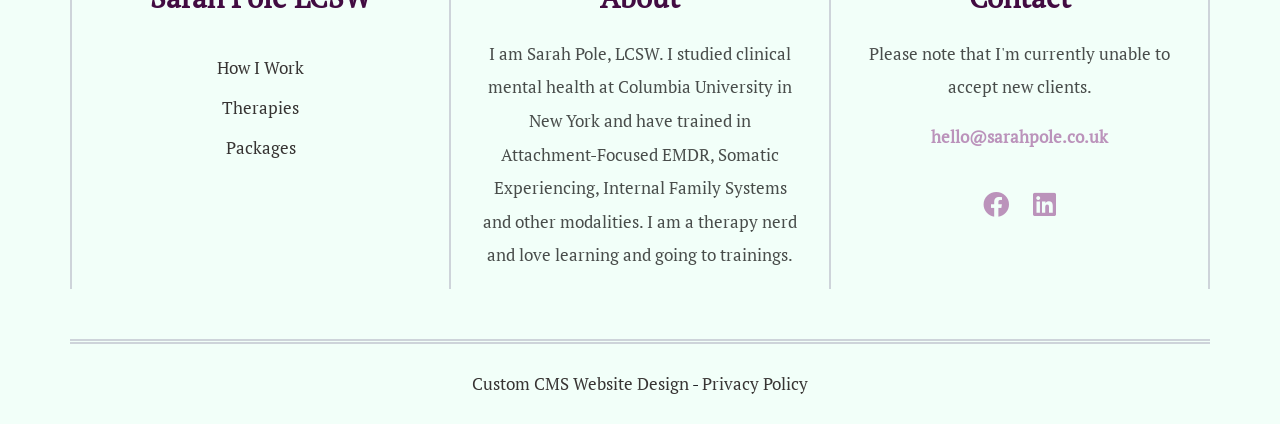Extract the bounding box coordinates of the UI element described by: "title="Trauma Therapist Spain Facebook"". The coordinates should include four float numbers ranging from 0 to 1, e.g., [left, top, right, bottom].

[0.76, 0.463, 0.796, 0.515]